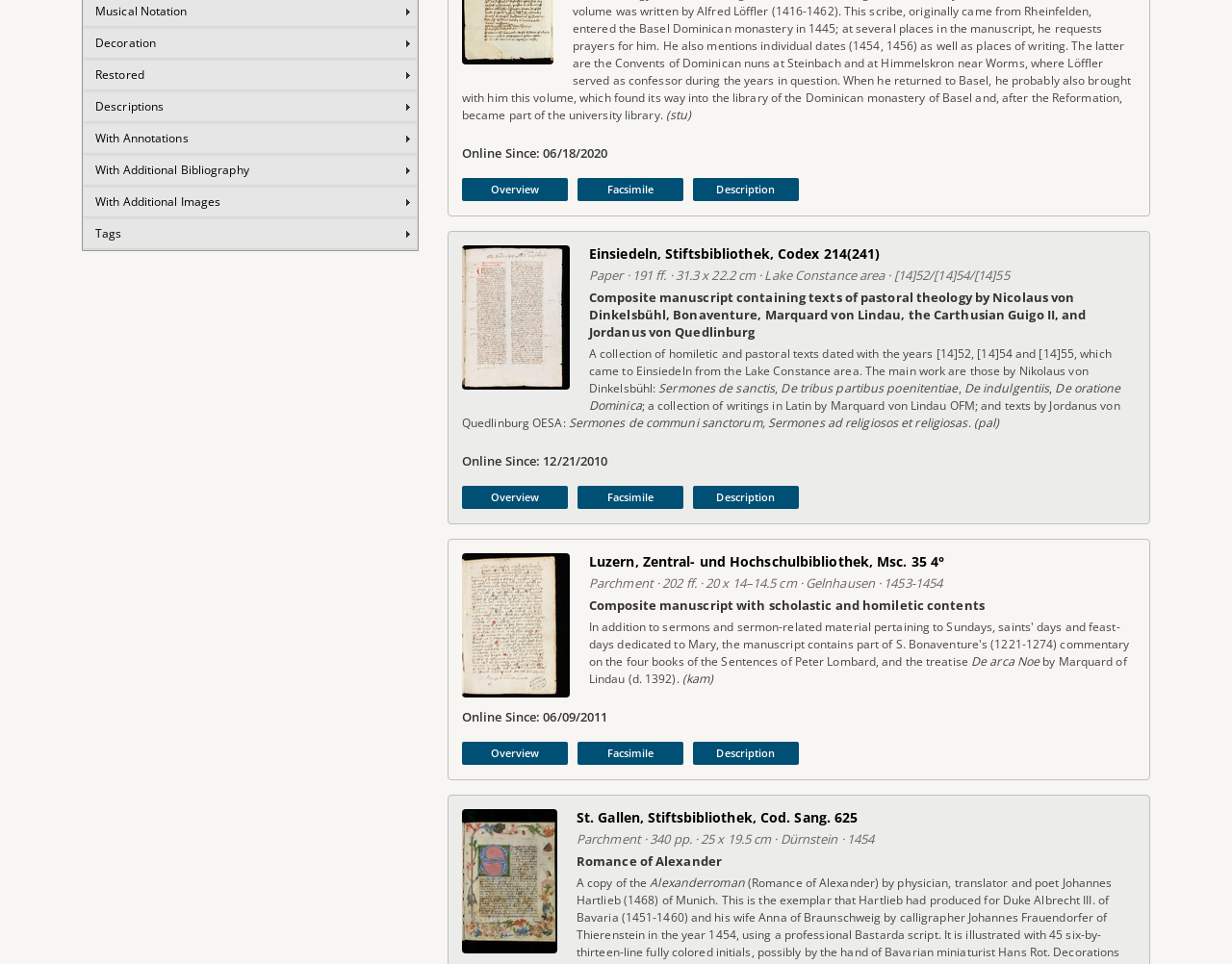Provide the bounding box for the UI element matching this description: "parent_node: Einsiedeln, Stiftsbibliothek, Codex 214(241)".

[0.375, 0.254, 0.462, 0.404]